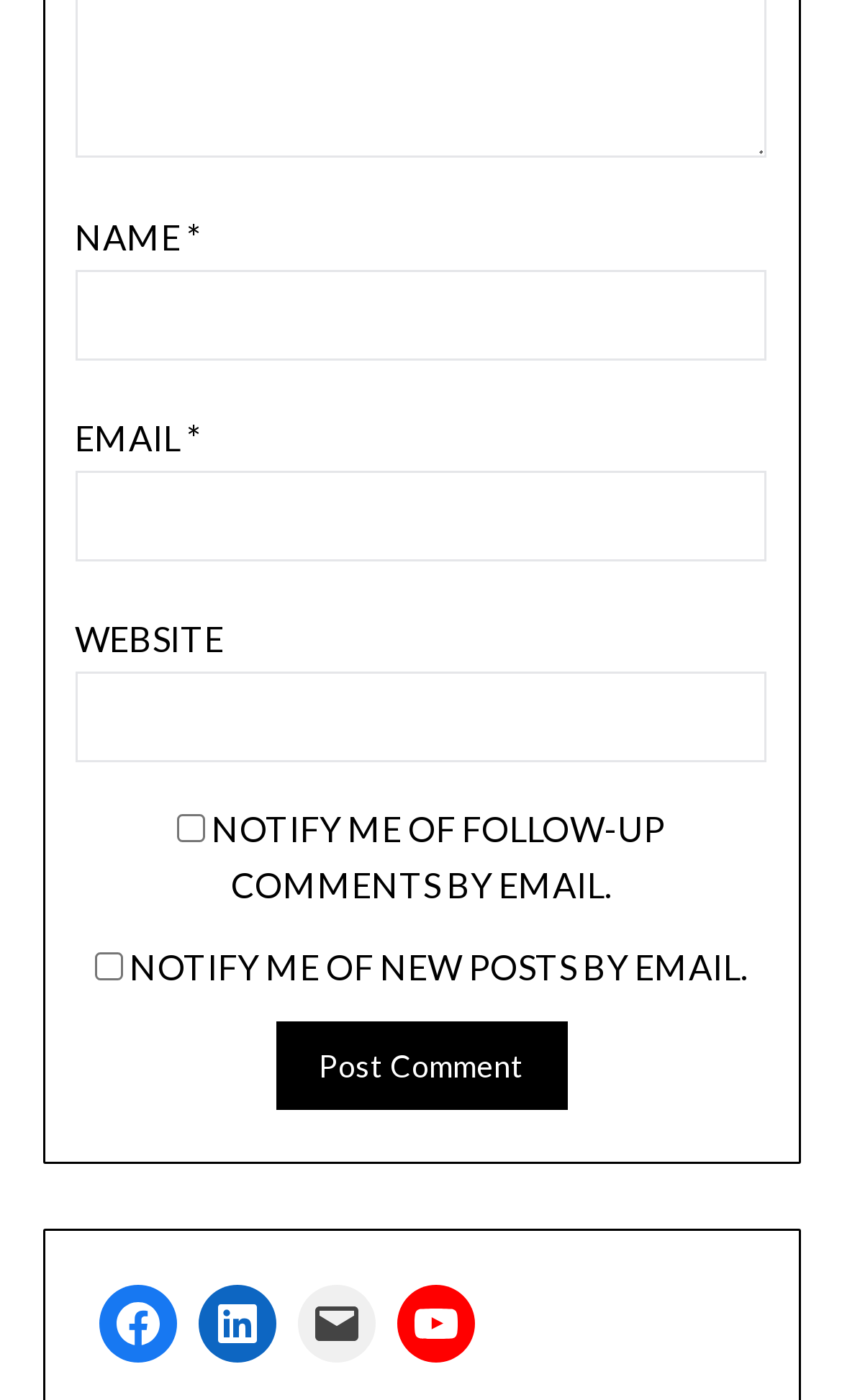Can you pinpoint the bounding box coordinates for the clickable element required for this instruction: "Enter your name"? The coordinates should be four float numbers between 0 and 1, i.e., [left, top, right, bottom].

[0.089, 0.193, 0.911, 0.258]